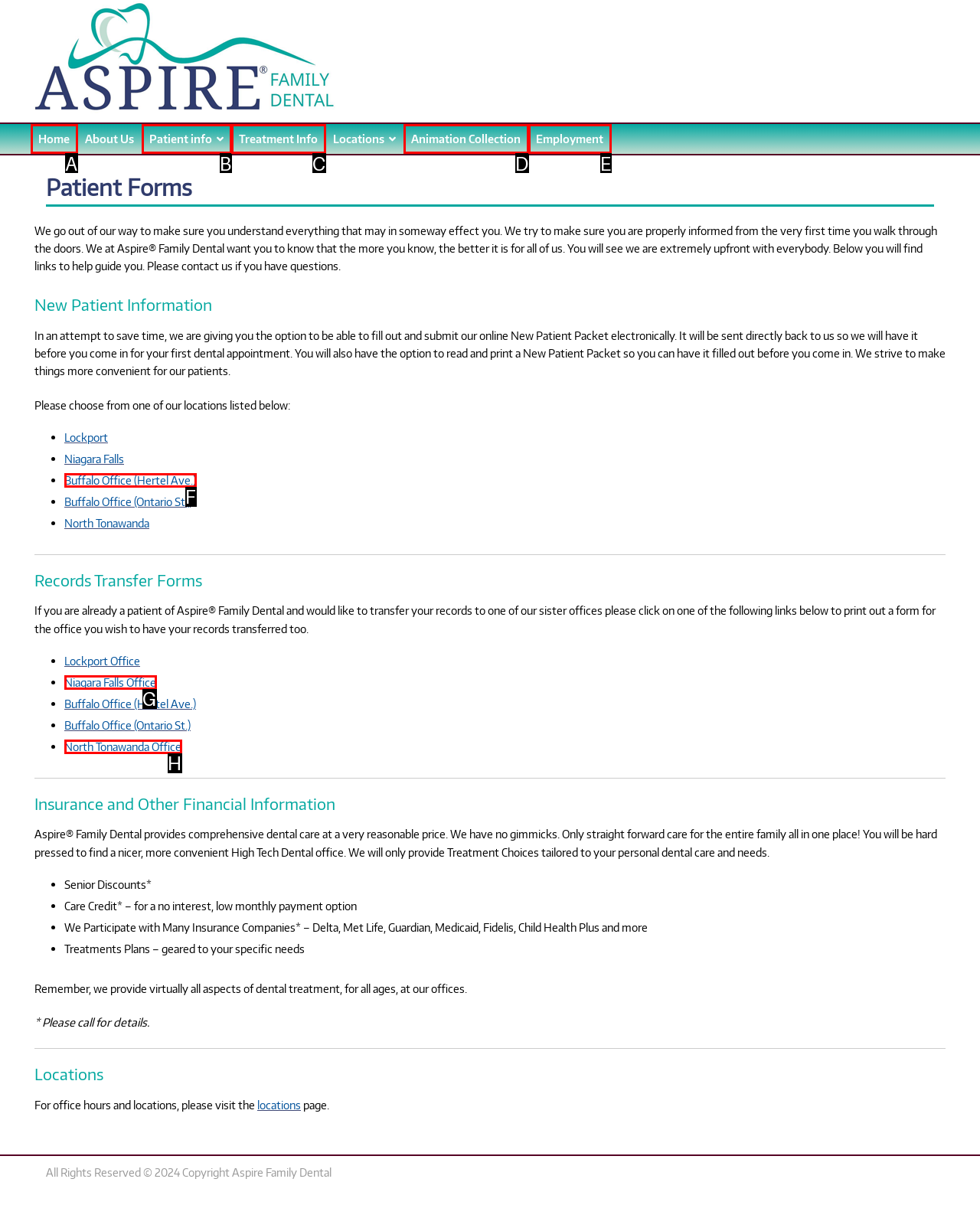Determine the HTML element that aligns with the description: Home
Answer by stating the letter of the appropriate option from the available choices.

A